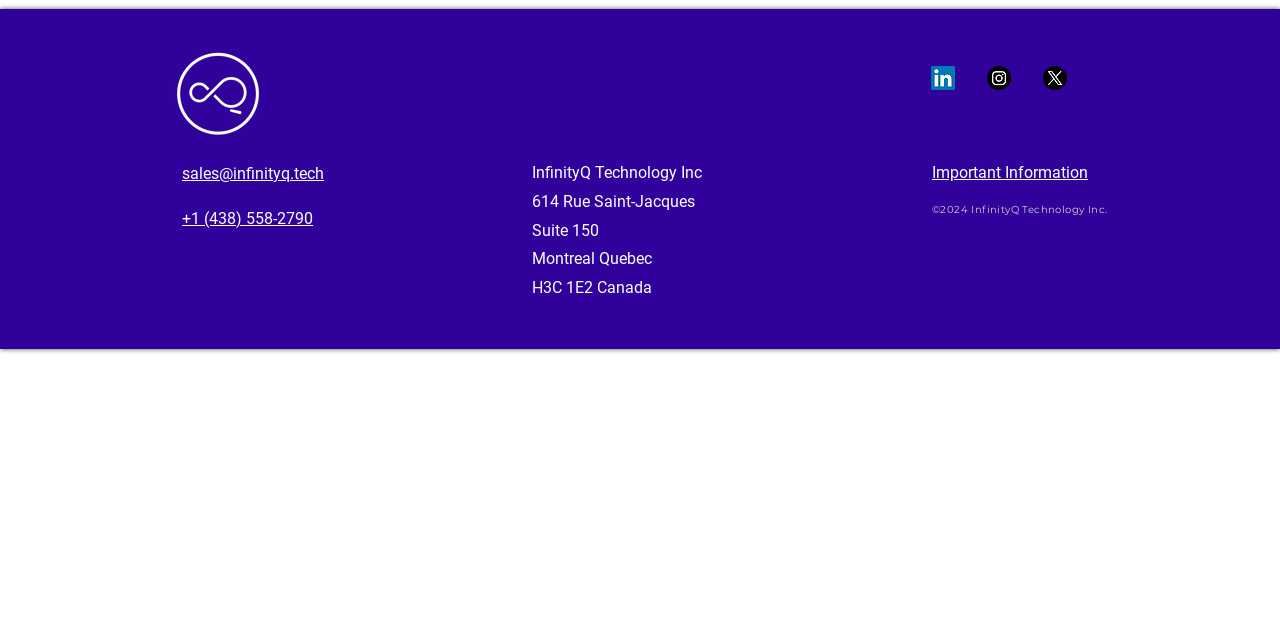Bounding box coordinates are specified in the format (top-left x, top-left y, bottom-right x, bottom-right y). All values are floating point numbers bounded between 0 and 1. Please provide the bounding box coordinate of the region this sentence describes: aria-label="LinkedIn"

[0.727, 0.103, 0.746, 0.141]